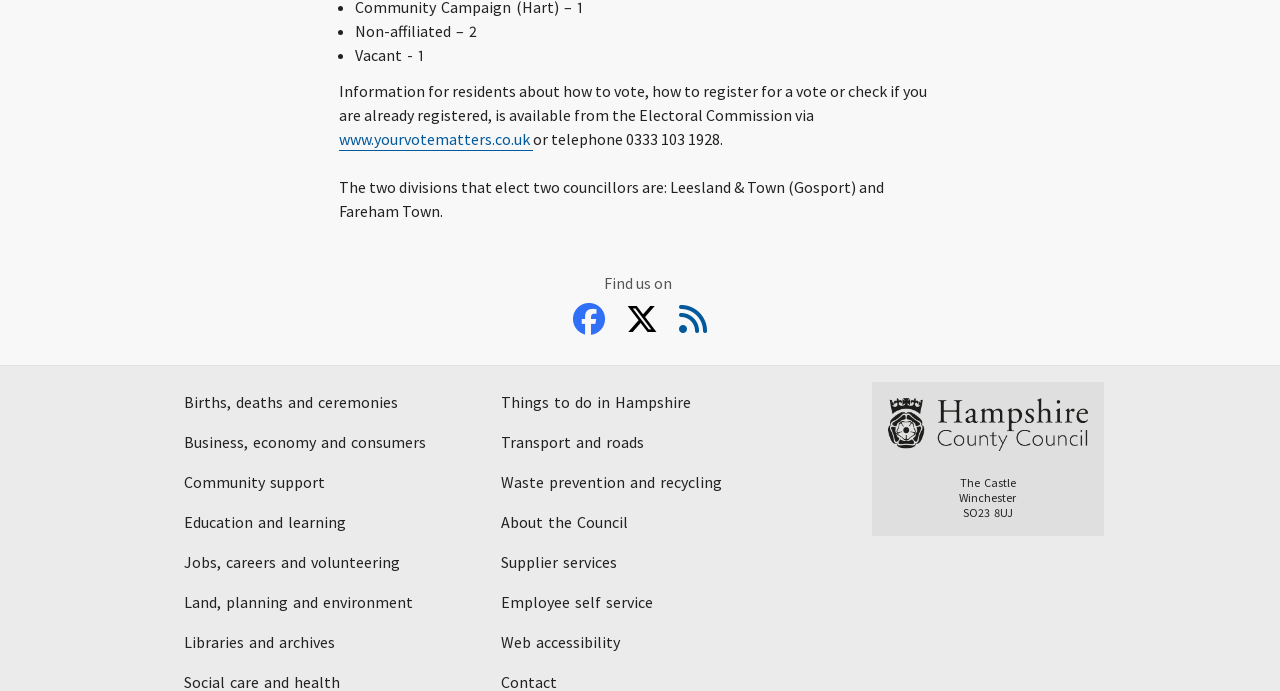Determine the bounding box coordinates of the region that needs to be clicked to achieve the task: "Learn about Births, deaths and ceremonies".

[0.138, 0.553, 0.373, 0.611]